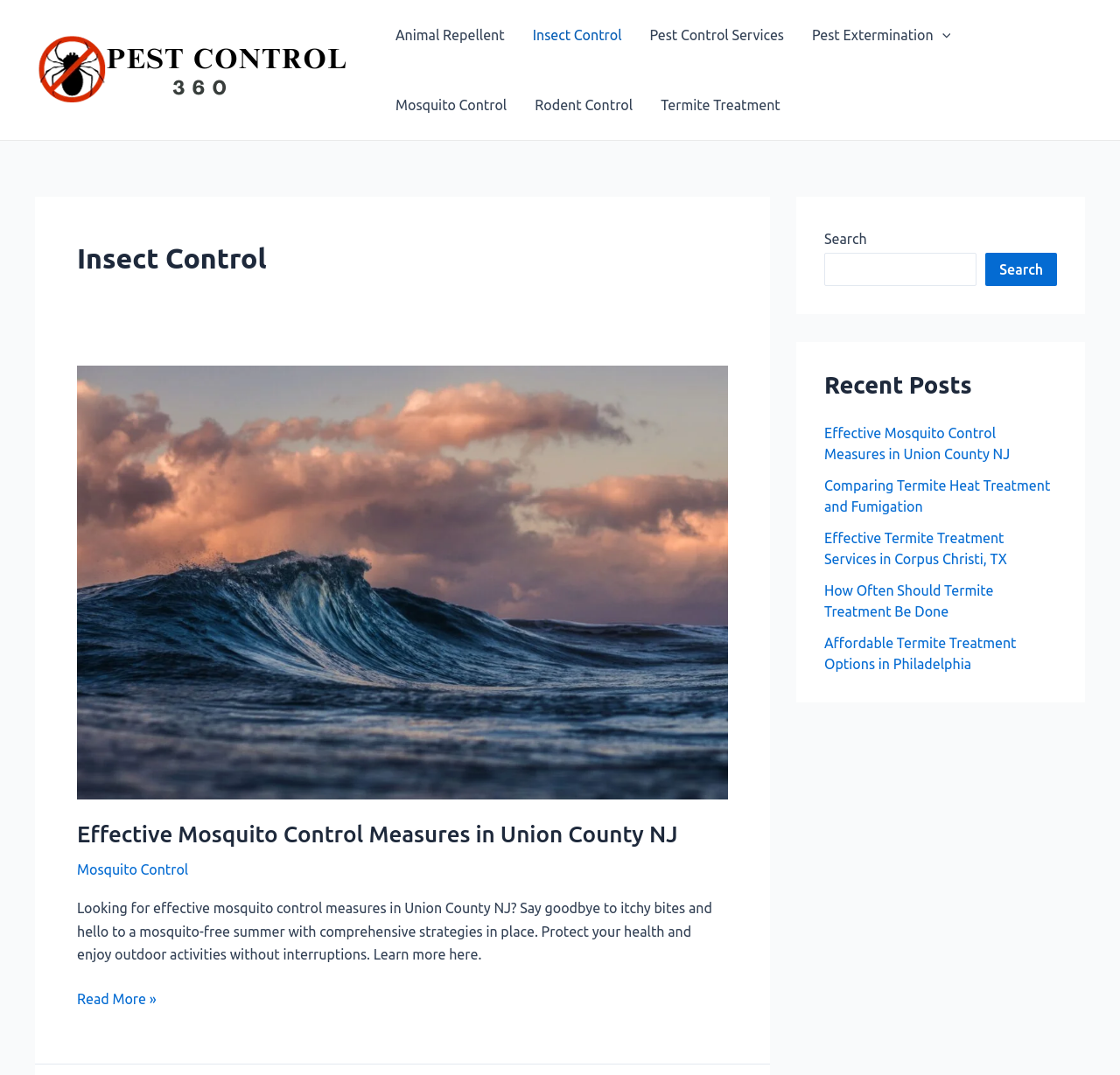Using details from the image, please answer the following question comprehensively:
What is the topic of the first article on the webpage?

The first article on the webpage is titled 'Effective Mosquito Control Measures in Union County NJ', which suggests that it is an article providing information and strategies for controlling mosquitoes in Union County, New Jersey.